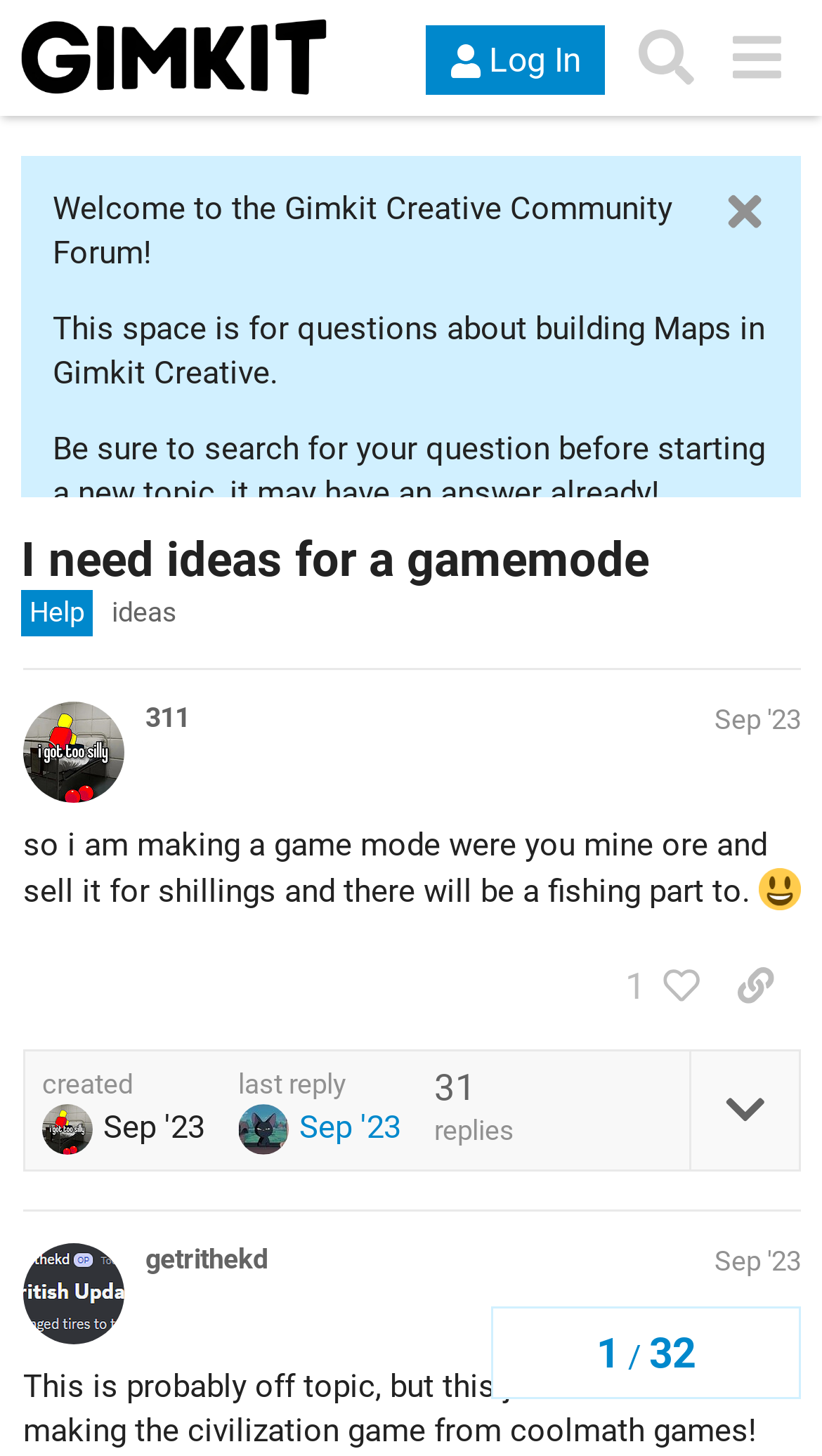Provide a brief response using a word or short phrase to this question:
What is the topic of the post by user 311?

Game mode idea